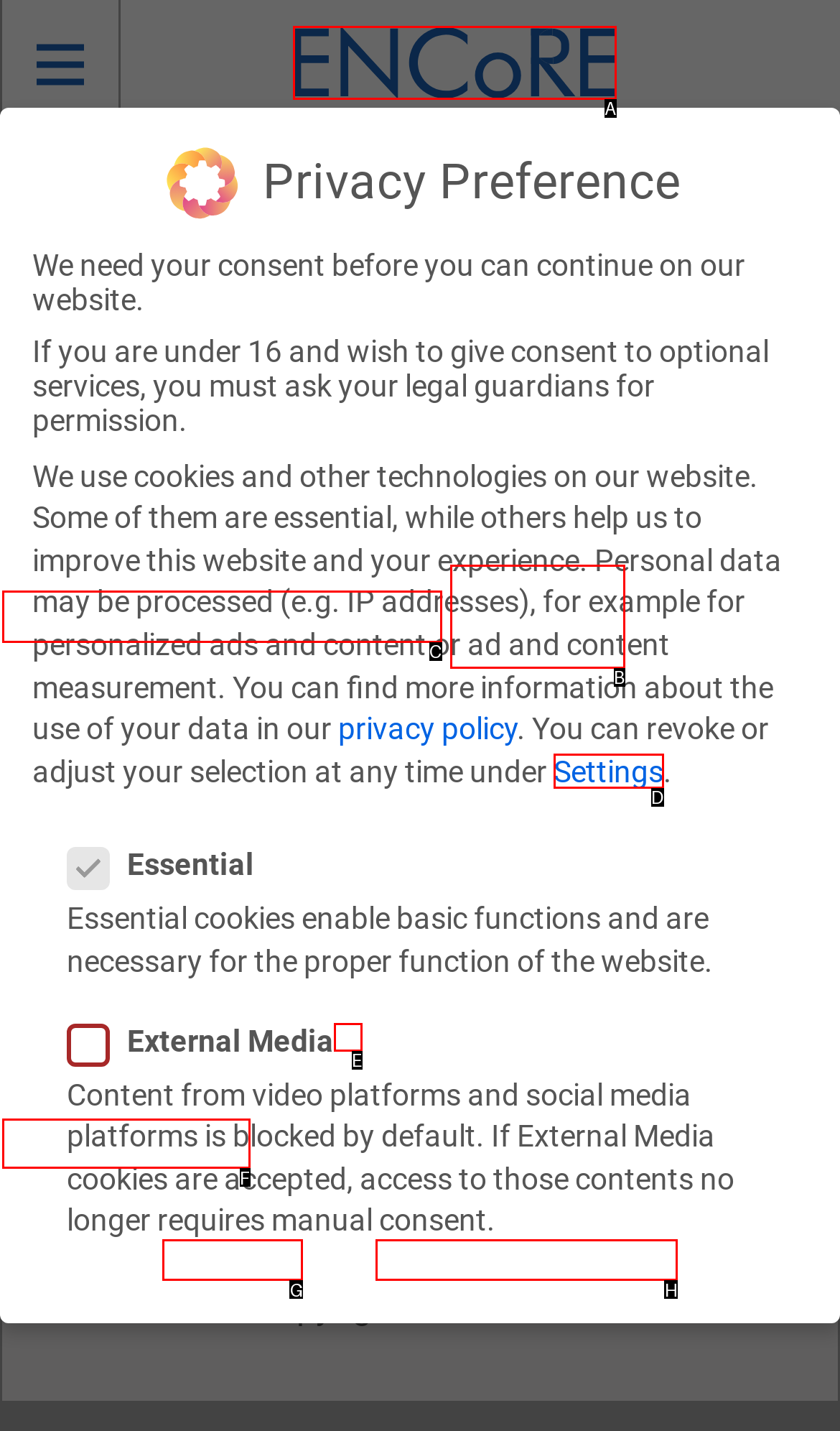From the given options, indicate the letter that corresponds to the action needed to complete this task: Click the Search button. Respond with only the letter.

B